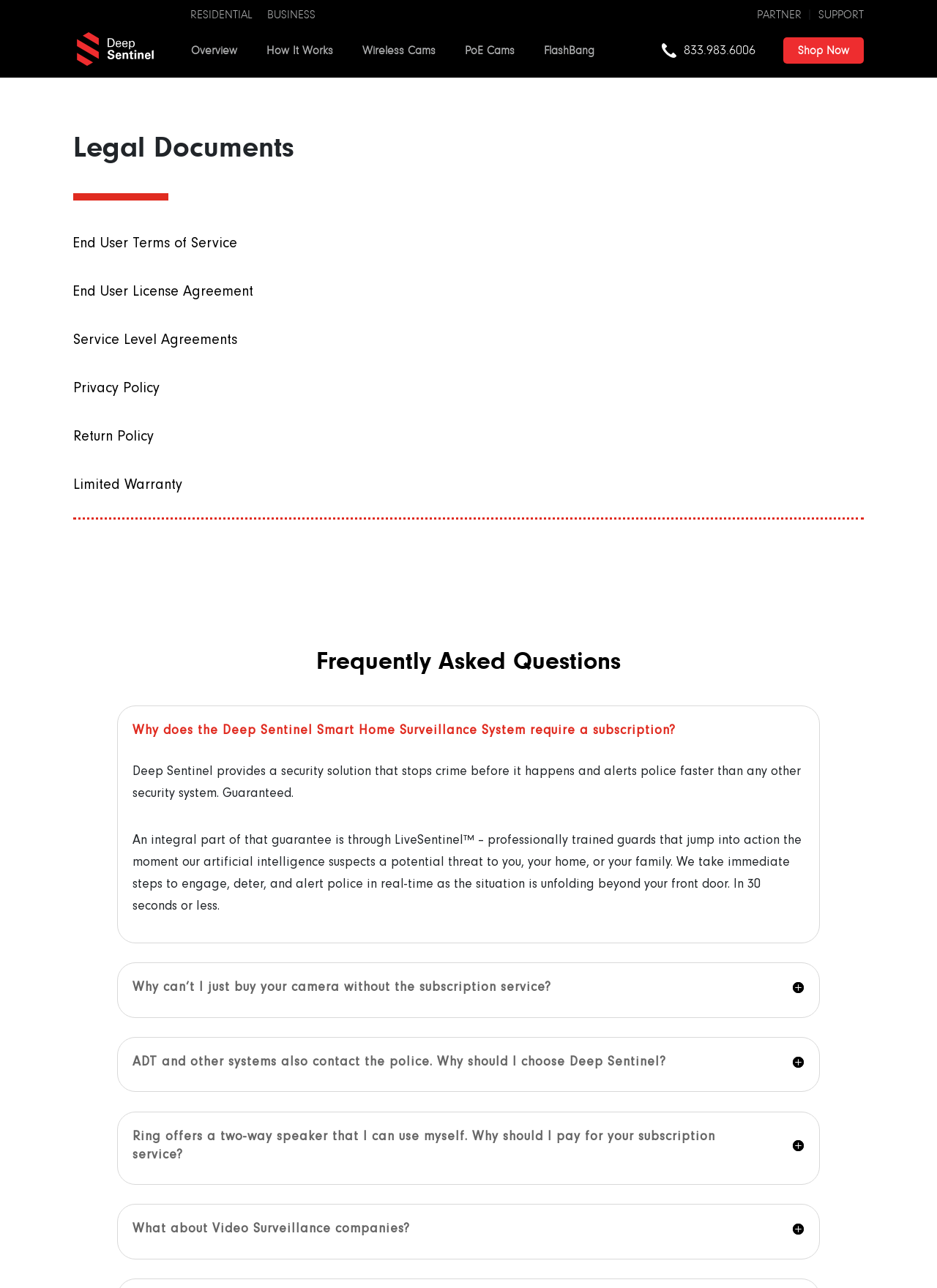Please provide a one-word or phrase answer to the question: 
What is the phone number for a free quote?

1.833.983.6006